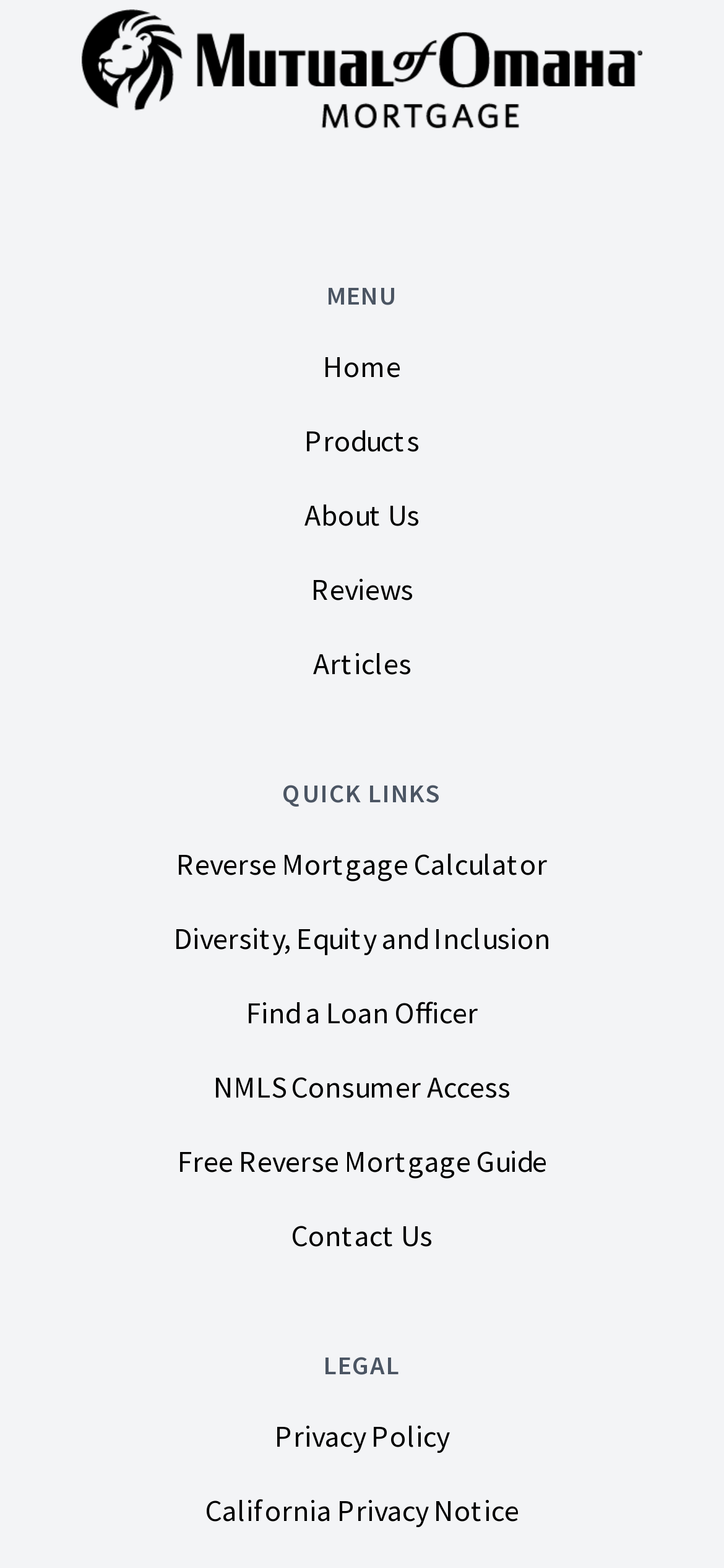Answer the following query with a single word or phrase:
What is the last link in the 'LEGAL' section?

California Privacy Notice